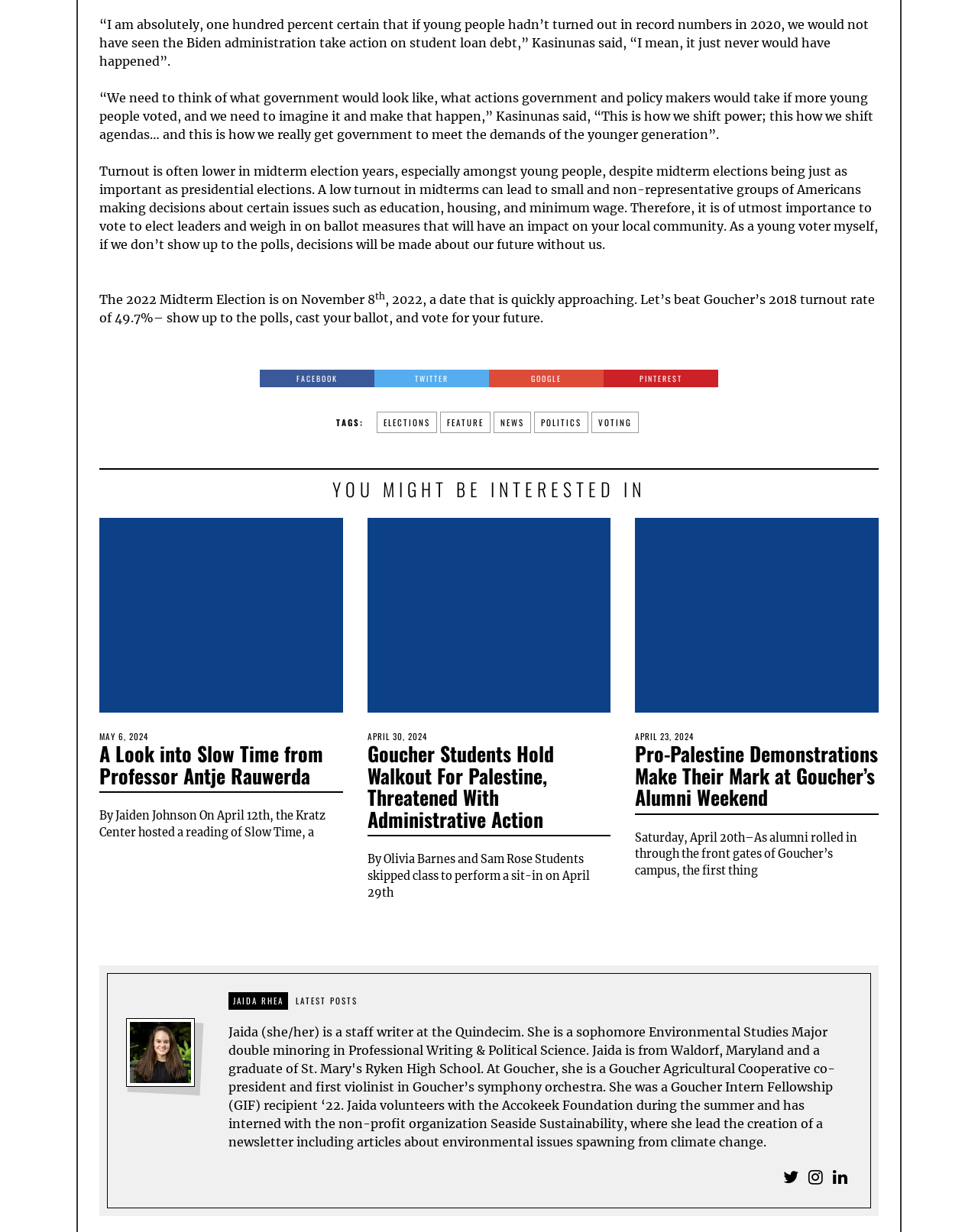What is the topic of the article with the heading 'A Look into Slow Time from Professor Antje Rauwerda'?
From the image, respond with a single word or phrase.

Slow Time